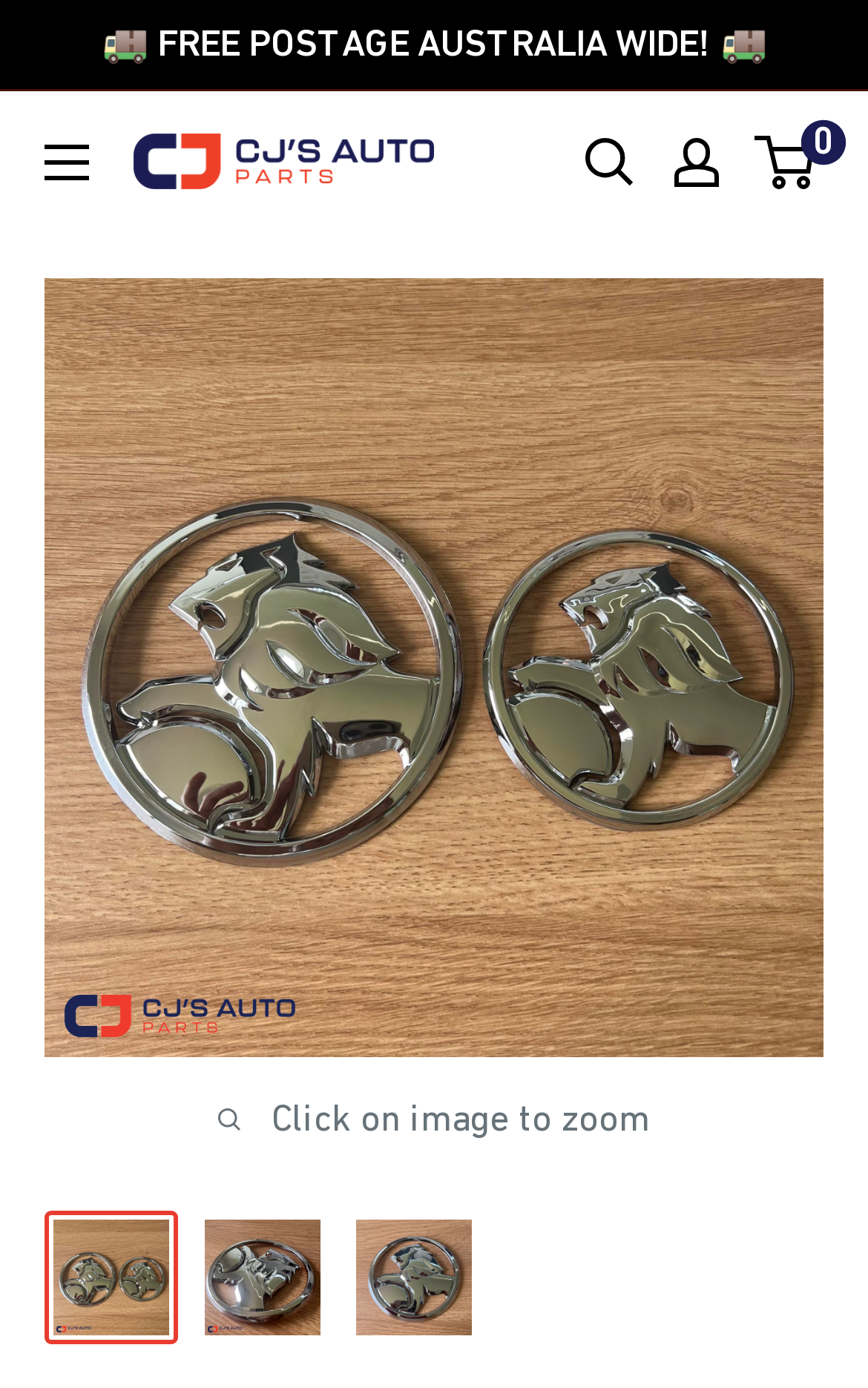Determine the bounding box coordinates of the element's region needed to click to follow the instruction: "Join Bluebeam User Groups". Provide these coordinates as four float numbers between 0 and 1, formatted as [left, top, right, bottom].

None